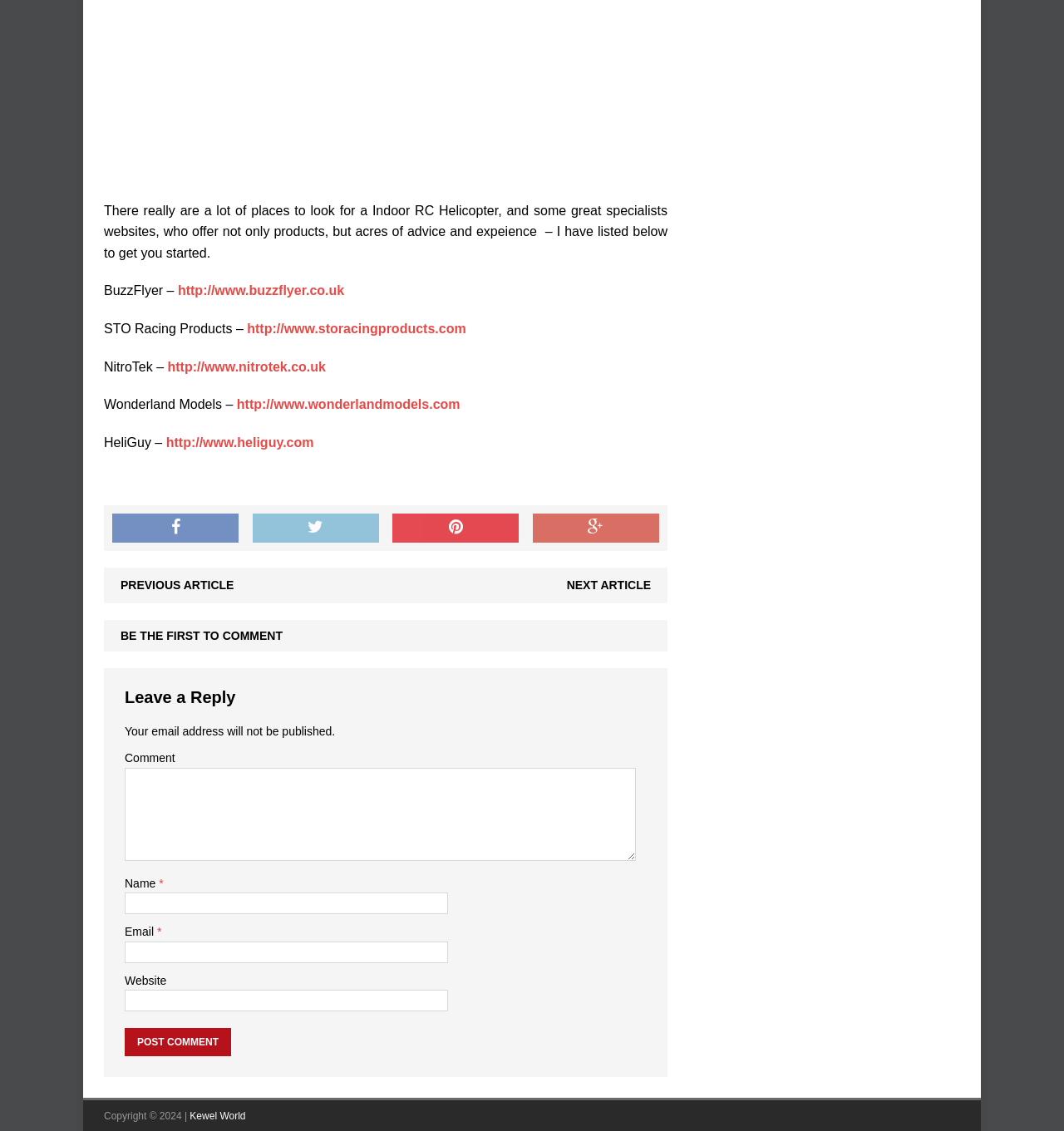Predict the bounding box coordinates of the UI element that matches this description: "Cookies". The coordinates should be in the format [left, top, right, bottom] with each value between 0 and 1.

None